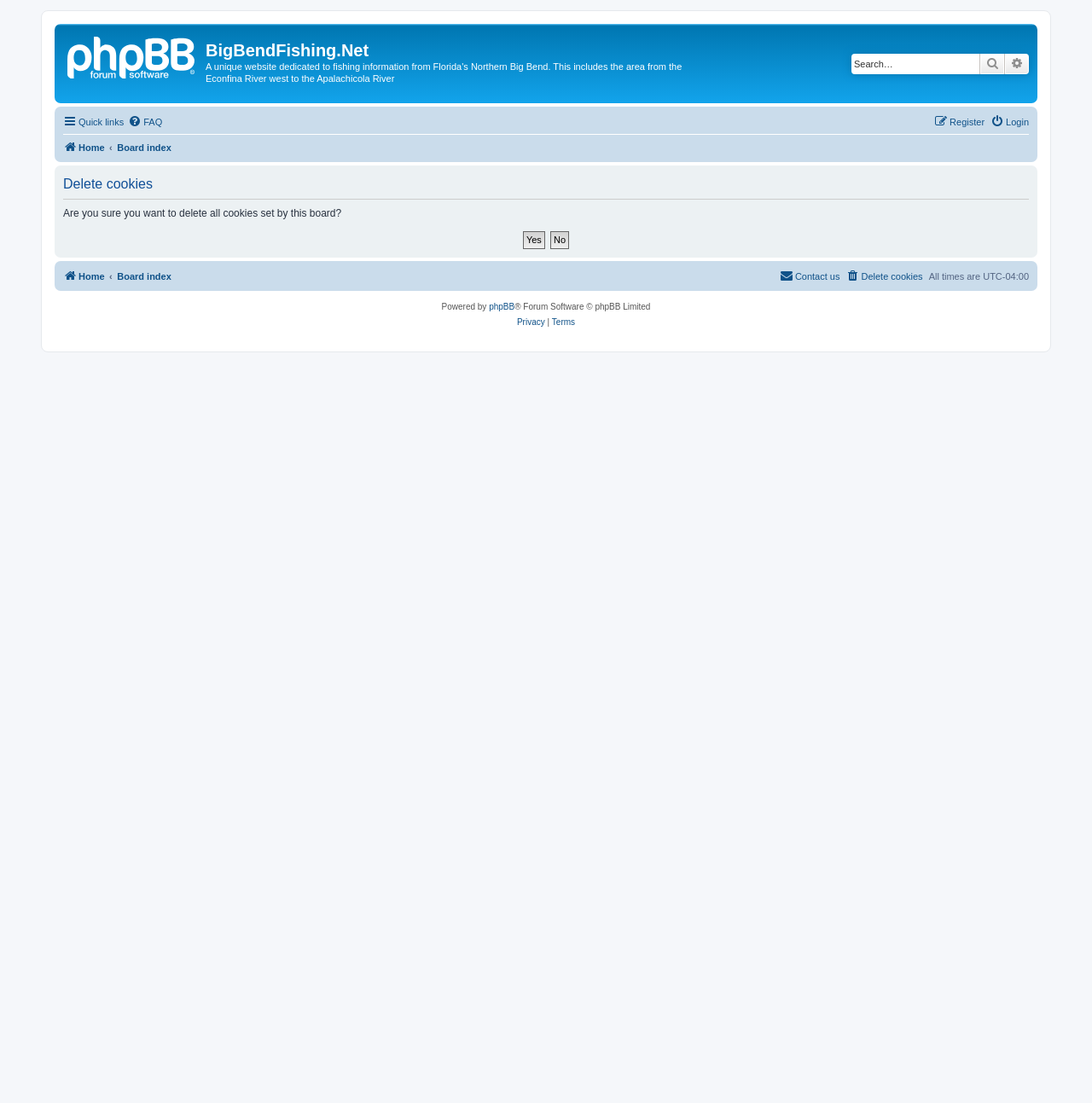Can you identify the bounding box coordinates of the clickable region needed to carry out this instruction: 'Search for keywords'? The coordinates should be four float numbers within the range of 0 to 1, stated as [left, top, right, bottom].

[0.78, 0.049, 0.897, 0.067]